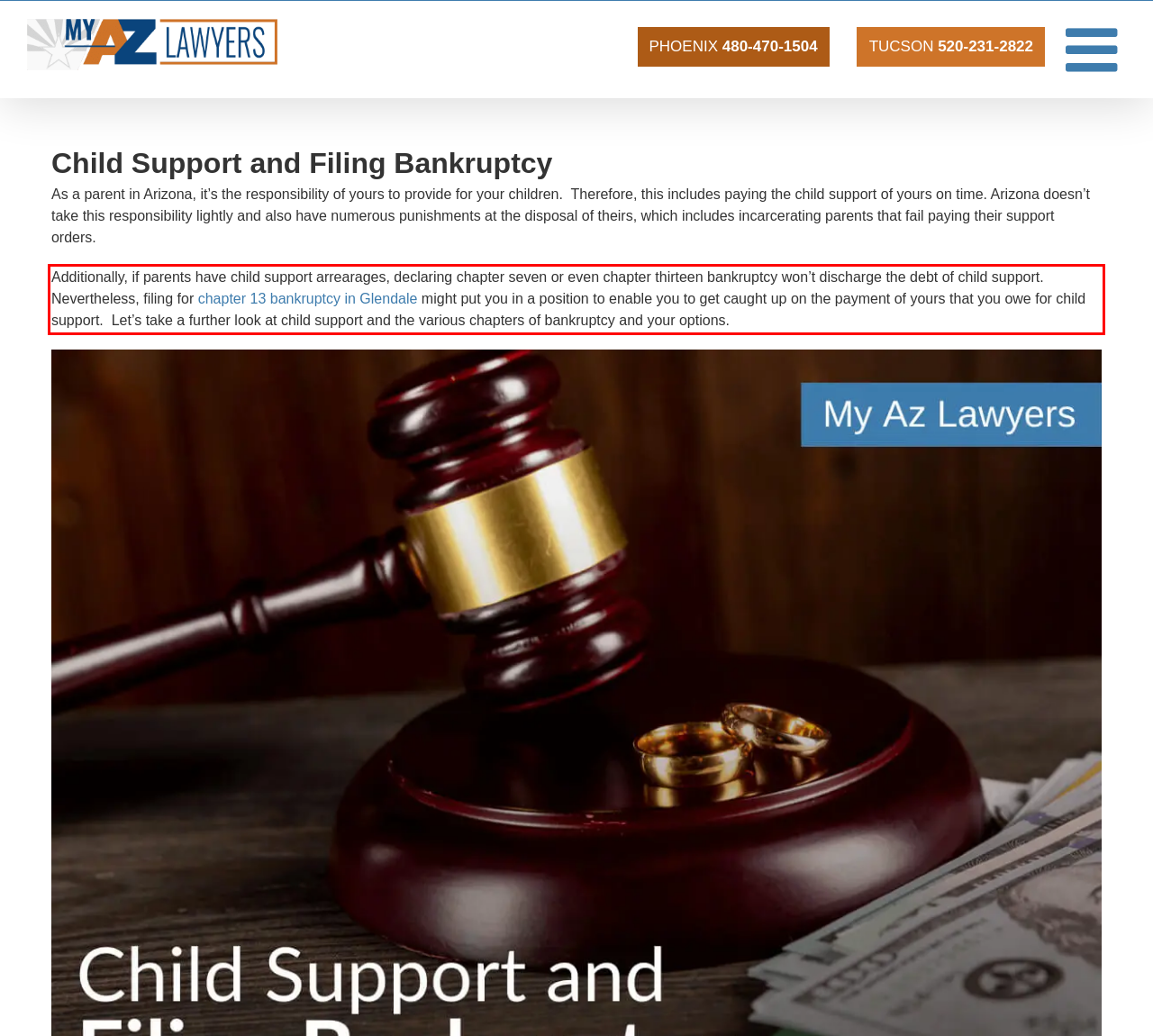You have a screenshot of a webpage where a UI element is enclosed in a red rectangle. Perform OCR to capture the text inside this red rectangle.

Additionally, if parents have child support arrearages, declaring chapter seven or even chapter thirteen bankruptcy won’t discharge the debt of child support. Nevertheless, filing for chapter 13 bankruptcy in Glendale might put you in a position to enable you to get caught up on the payment of yours that you owe for child support. Let’s take a further look at child support and the various chapters of bankruptcy and your options.